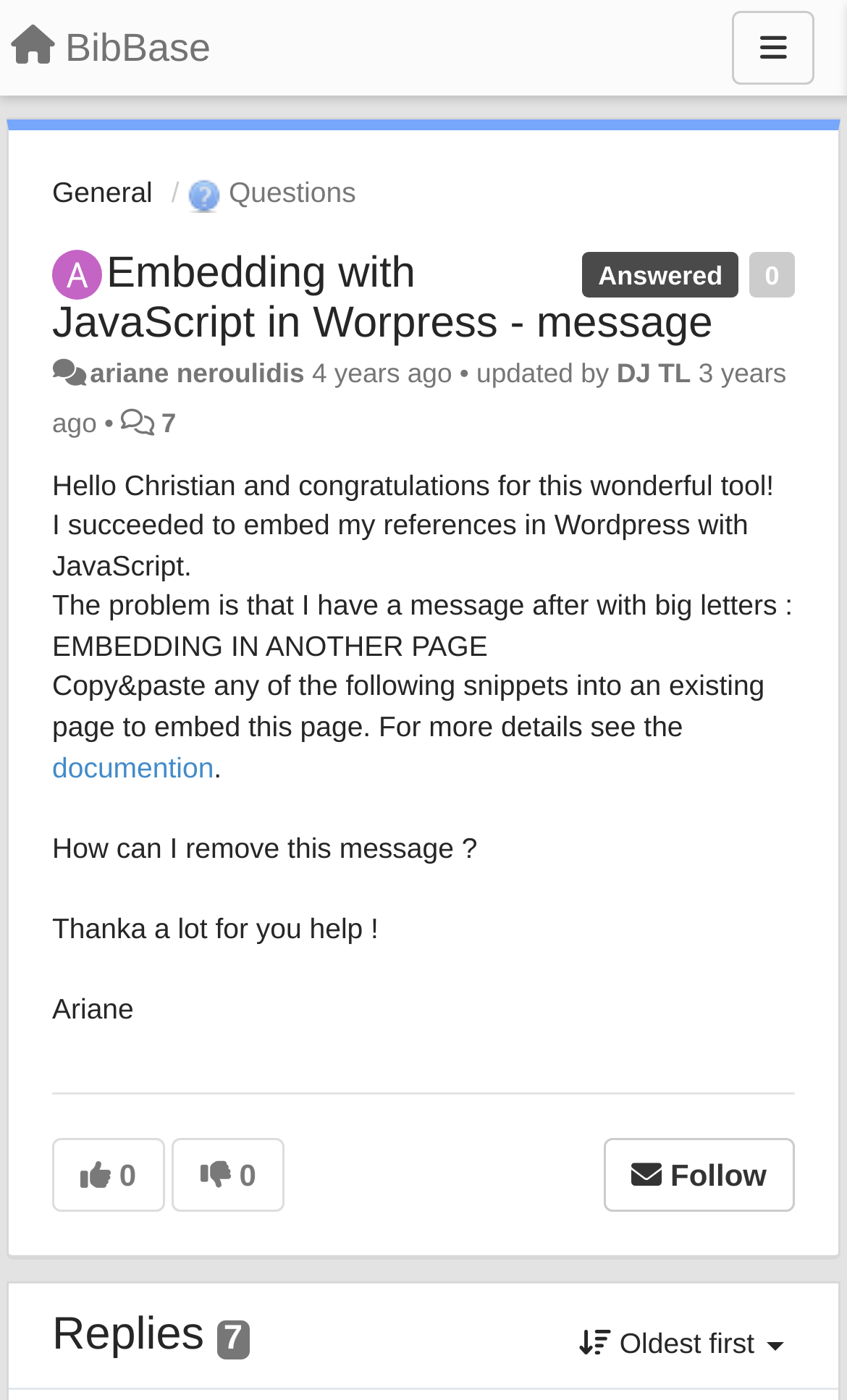Please find the bounding box coordinates of the element that you should click to achieve the following instruction: "Follow". The coordinates should be presented as four float numbers between 0 and 1: [left, top, right, bottom].

[0.712, 0.813, 0.938, 0.866]